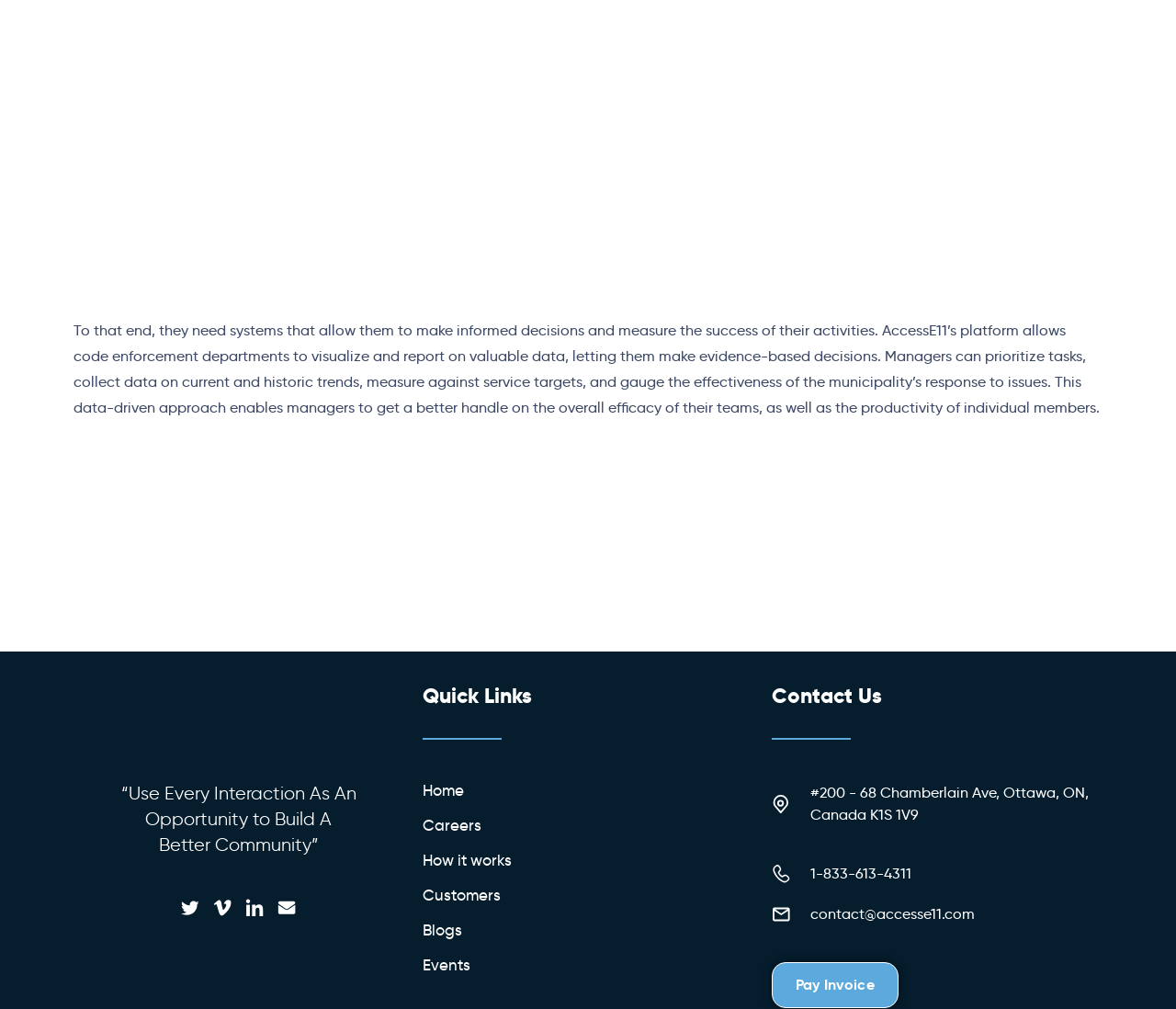Please reply to the following question using a single word or phrase: 
What is the address of AccessE11?

#200 - 68 Chamberlain Ave, Ottawa, ON, Canada K1S 1V9